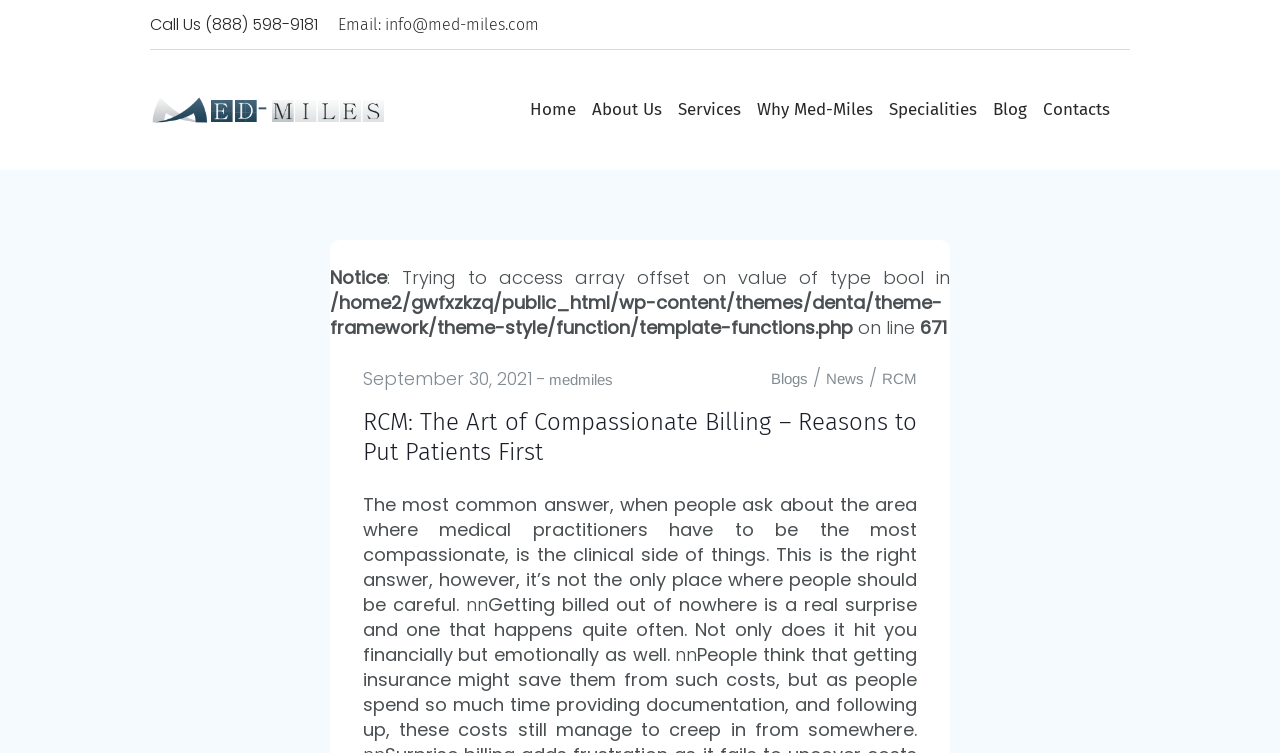Please specify the bounding box coordinates of the clickable region necessary for completing the following instruction: "Go to the home page". The coordinates must consist of four float numbers between 0 and 1, i.e., [left, top, right, bottom].

[0.408, 0.121, 0.456, 0.171]